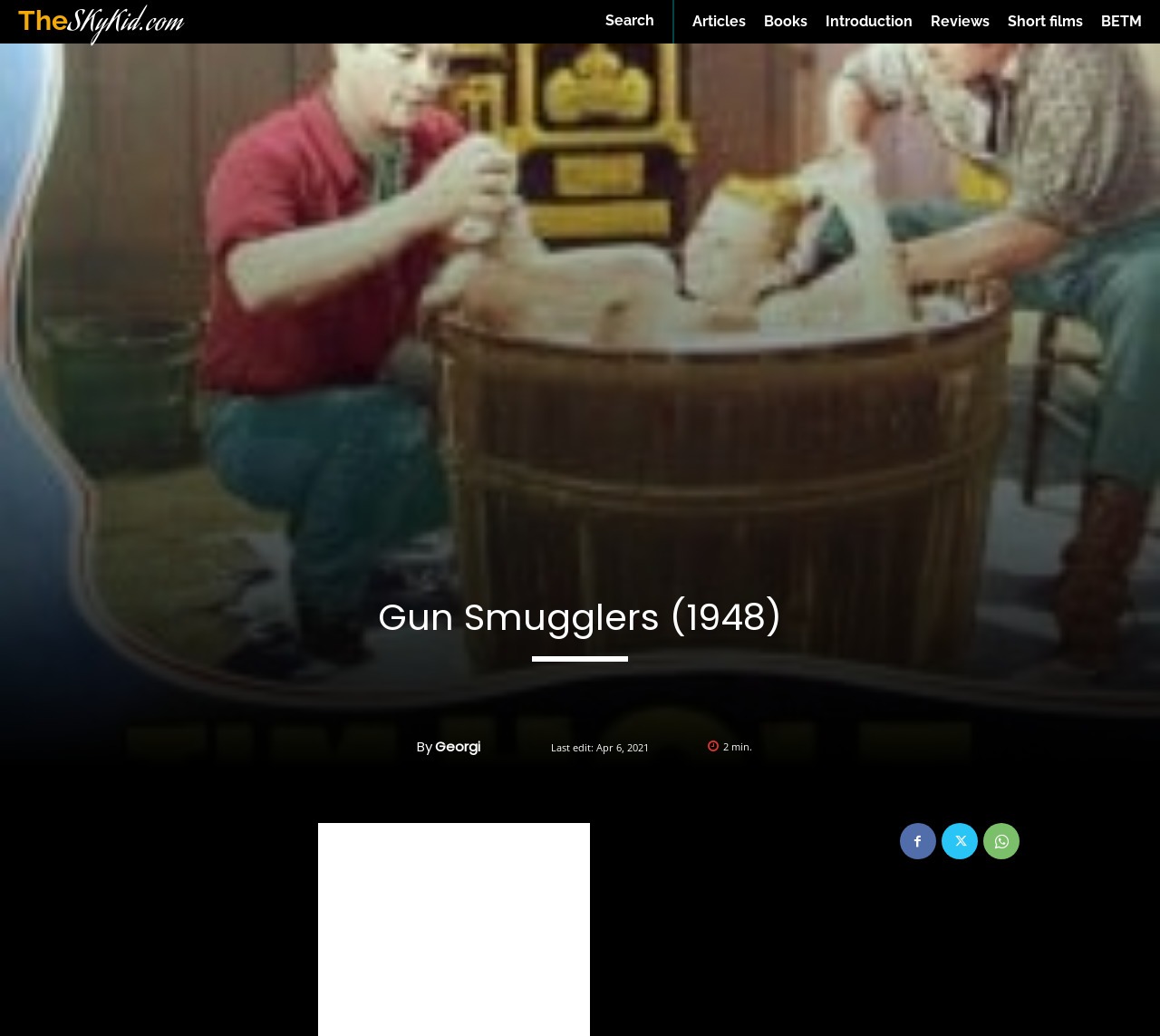Can you pinpoint the bounding box coordinates for the clickable element required for this instruction: "visit Georgi's page"? The coordinates should be four float numbers between 0 and 1, i.e., [left, top, right, bottom].

[0.375, 0.707, 0.414, 0.734]